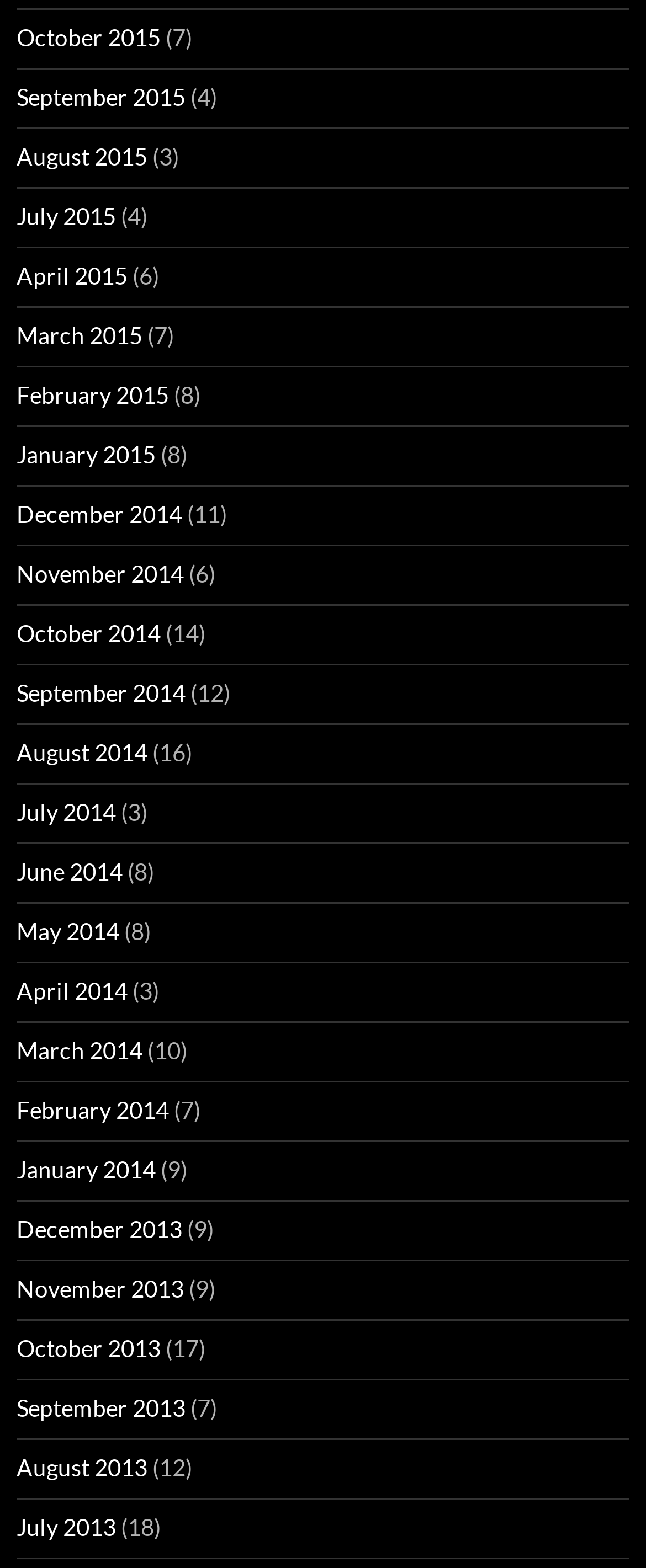Locate the UI element described as follows: "July 2013". Return the bounding box coordinates as four float numbers between 0 and 1 in the order [left, top, right, bottom].

[0.026, 0.965, 0.179, 0.983]